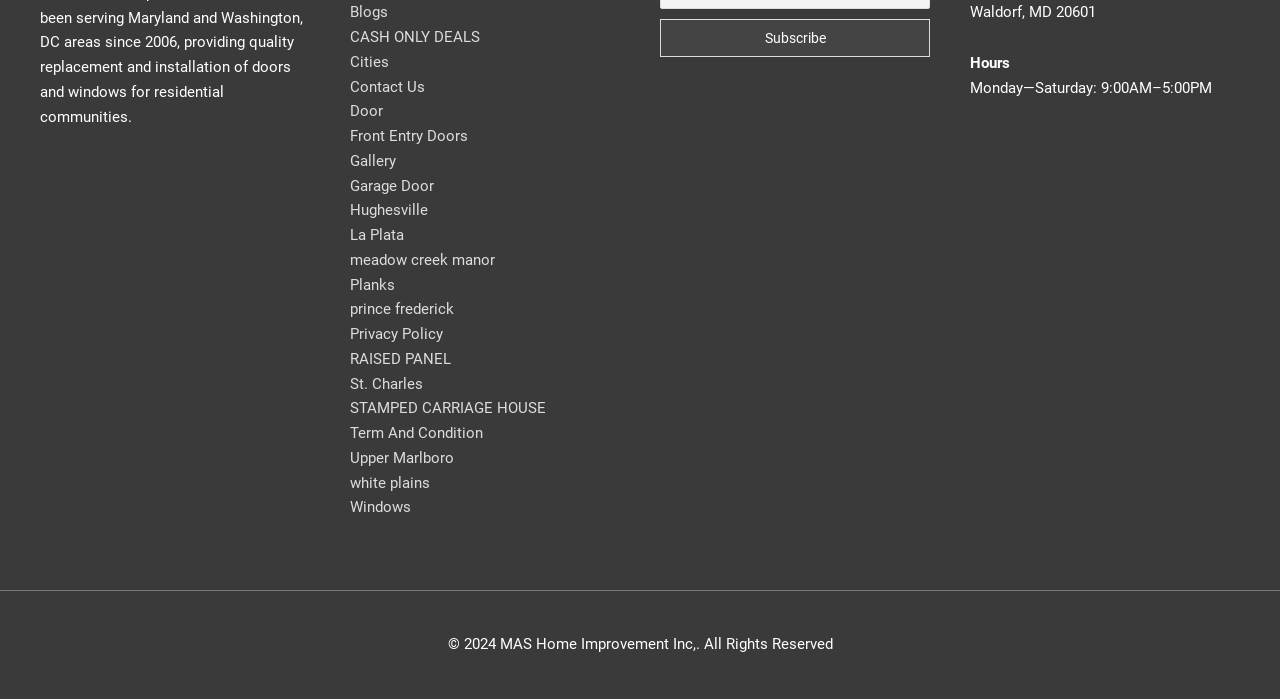Identify the bounding box coordinates of the region that should be clicked to execute the following instruction: "Check the 'Gallery'".

[0.273, 0.217, 0.309, 0.243]